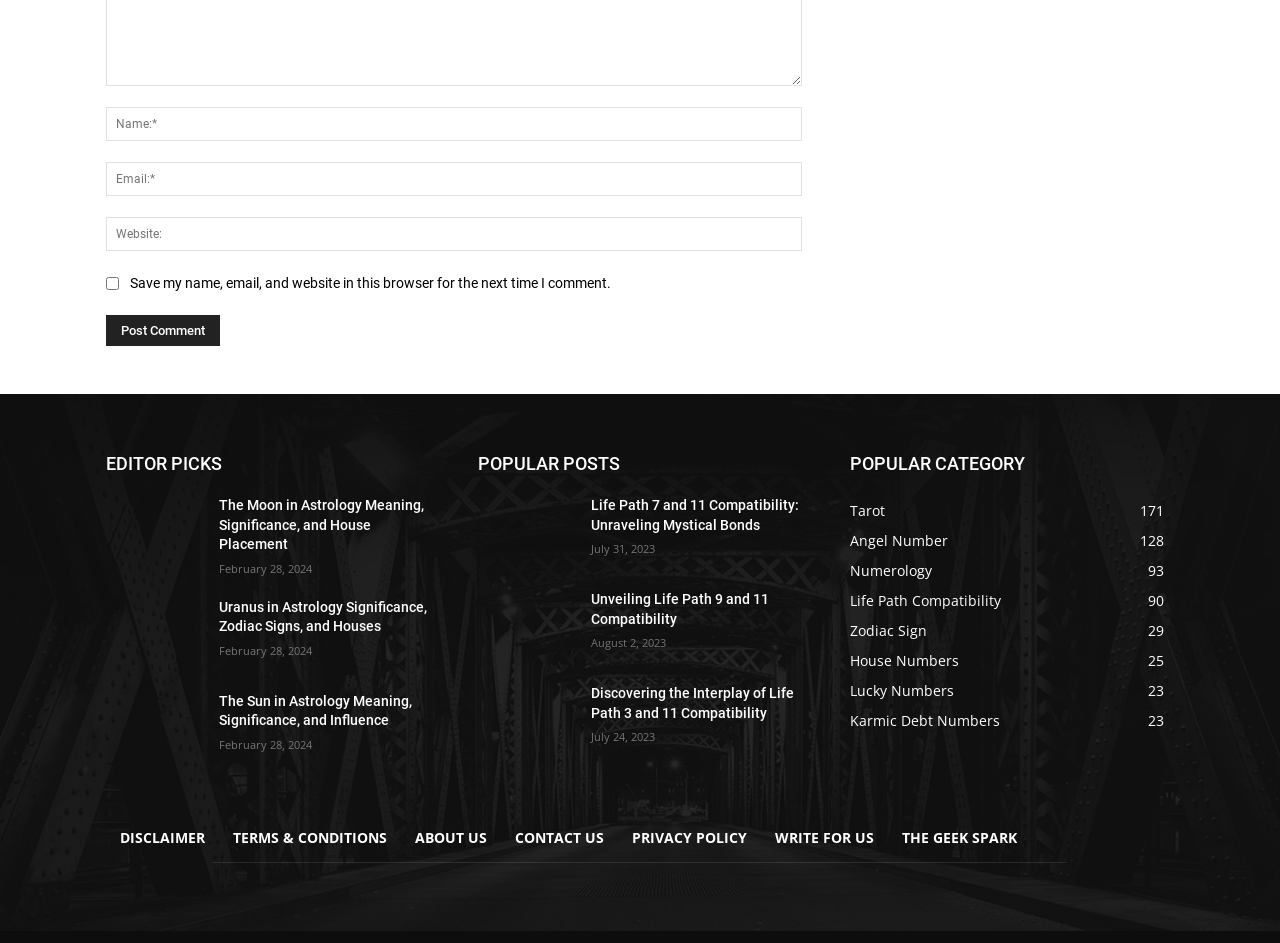Using the provided element description, identify the bounding box coordinates as (top-left x, top-left y, bottom-right x, bottom-right y). Ensure all values are between 0 and 1. Description: parent_node: Name:* name="author" placeholder="Name:*"

[0.083, 0.113, 0.627, 0.149]